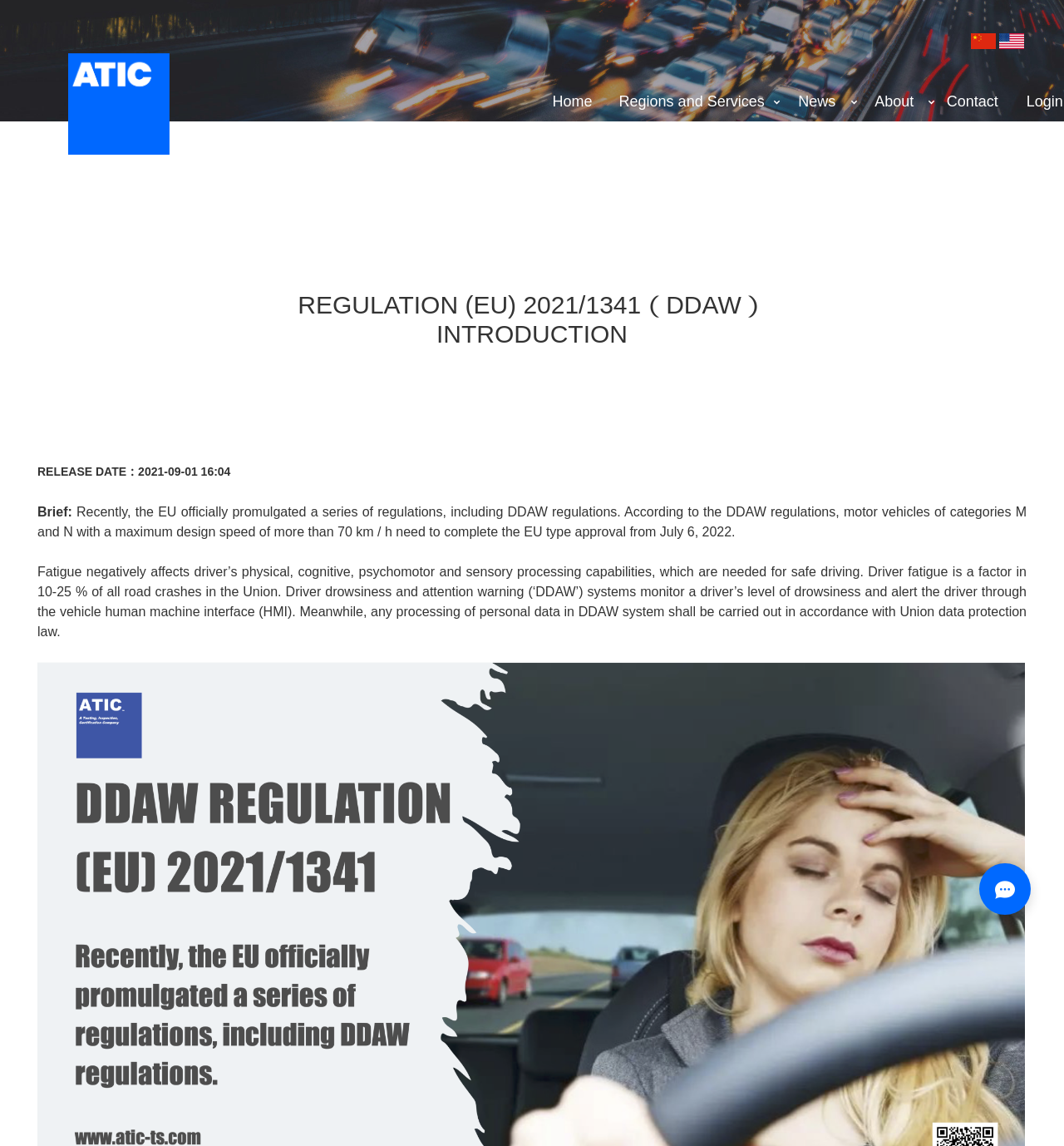Using the details from the image, please elaborate on the following question: What is the release date of the regulation?

I found a StaticText element with the text 'RELEASE DATE：' followed by another StaticText element with the text '2021-09-01 16:04', which indicates that the release date of the regulation is 2021-09-01 16:04.